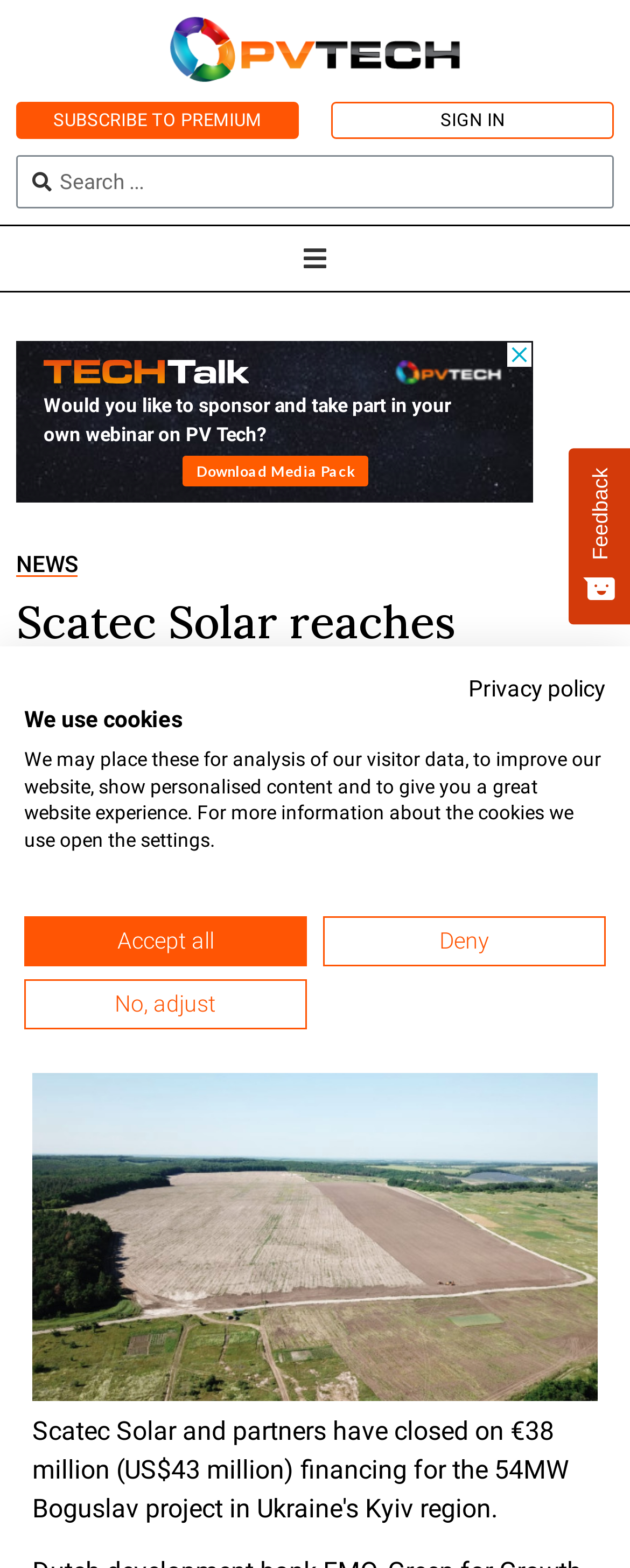Can you find the bounding box coordinates of the area I should click to execute the following instruction: "Check the image"?

[0.051, 0.62, 0.949, 0.894]